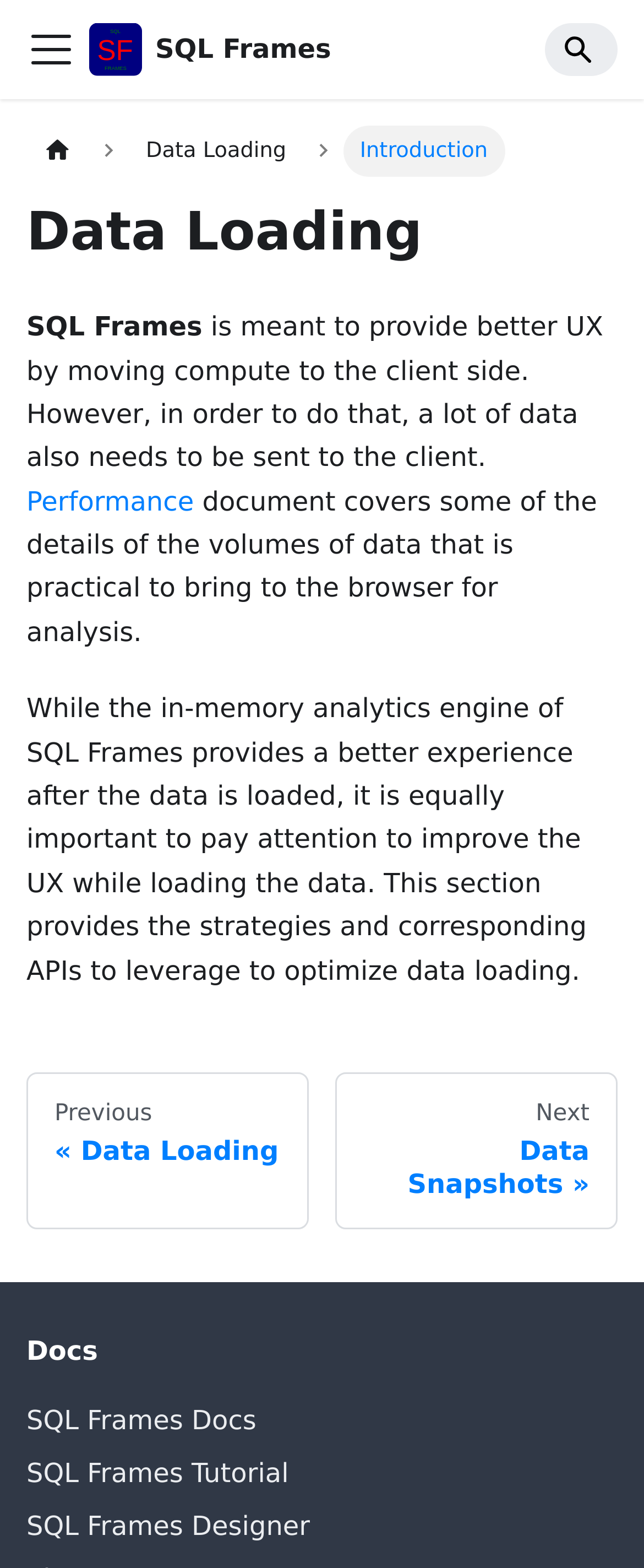Respond with a single word or phrase for the following question: 
What is the purpose of SQL Frames?

Provide better UX